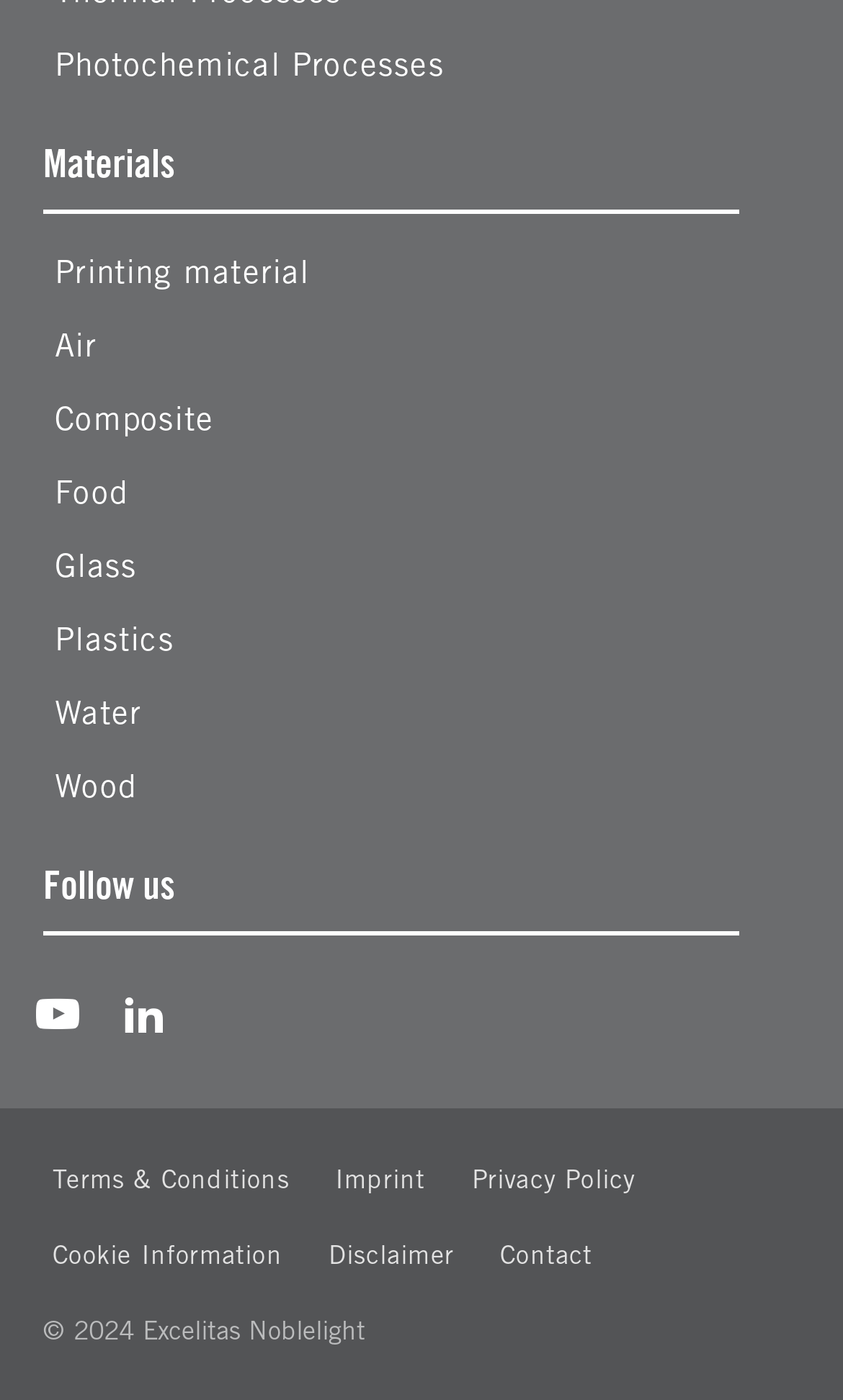Find the bounding box coordinates of the element to click in order to complete this instruction: "Contact us". The bounding box coordinates must be four float numbers between 0 and 1, denoted as [left, top, right, bottom].

[0.582, 0.884, 0.703, 0.908]